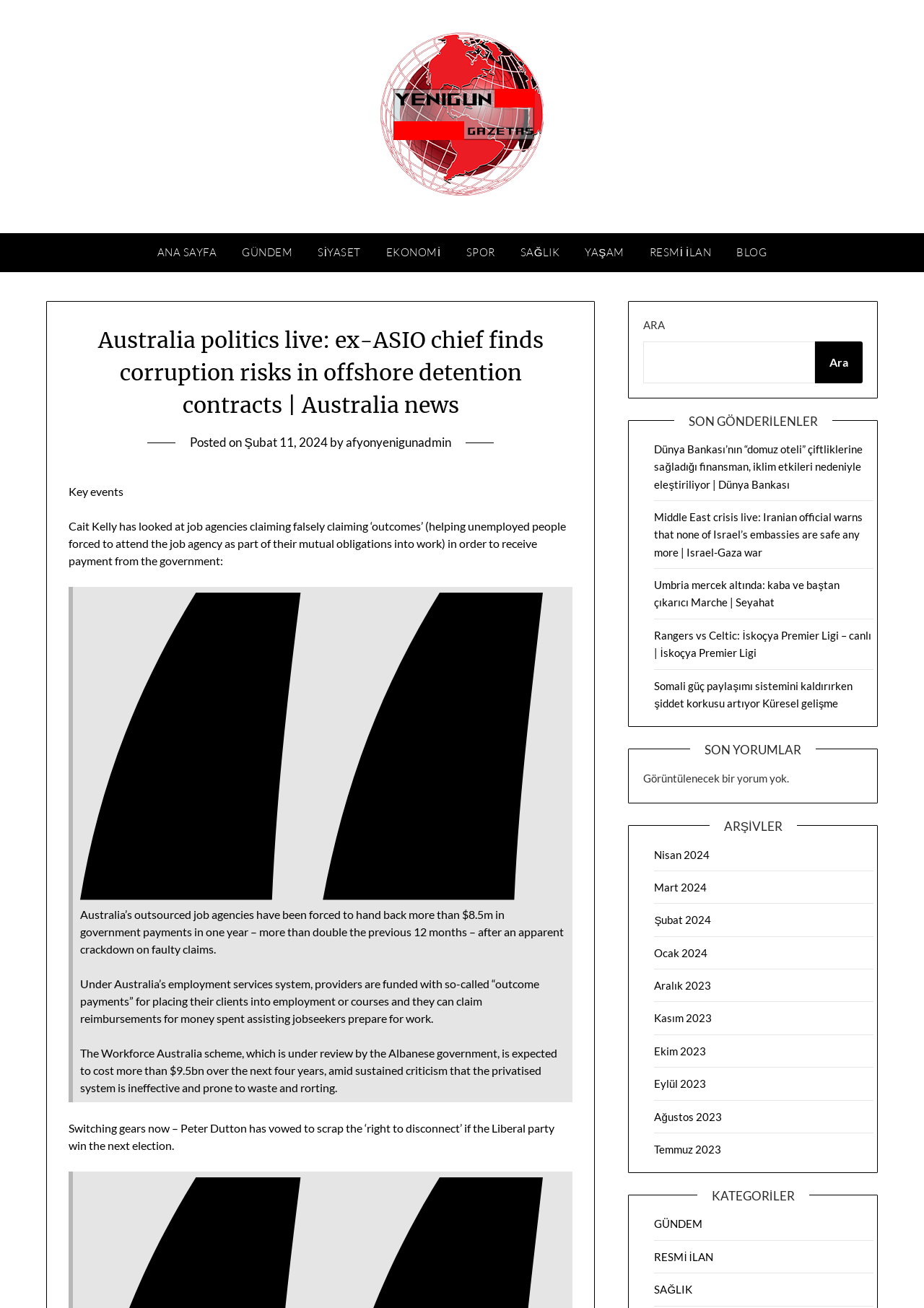What is the name of the news website?
Please answer the question as detailed as possible based on the image.

The name of the news website can be found at the top of the webpage, where it says 'YENİGÜN GAZETESİ' in a prominent font.